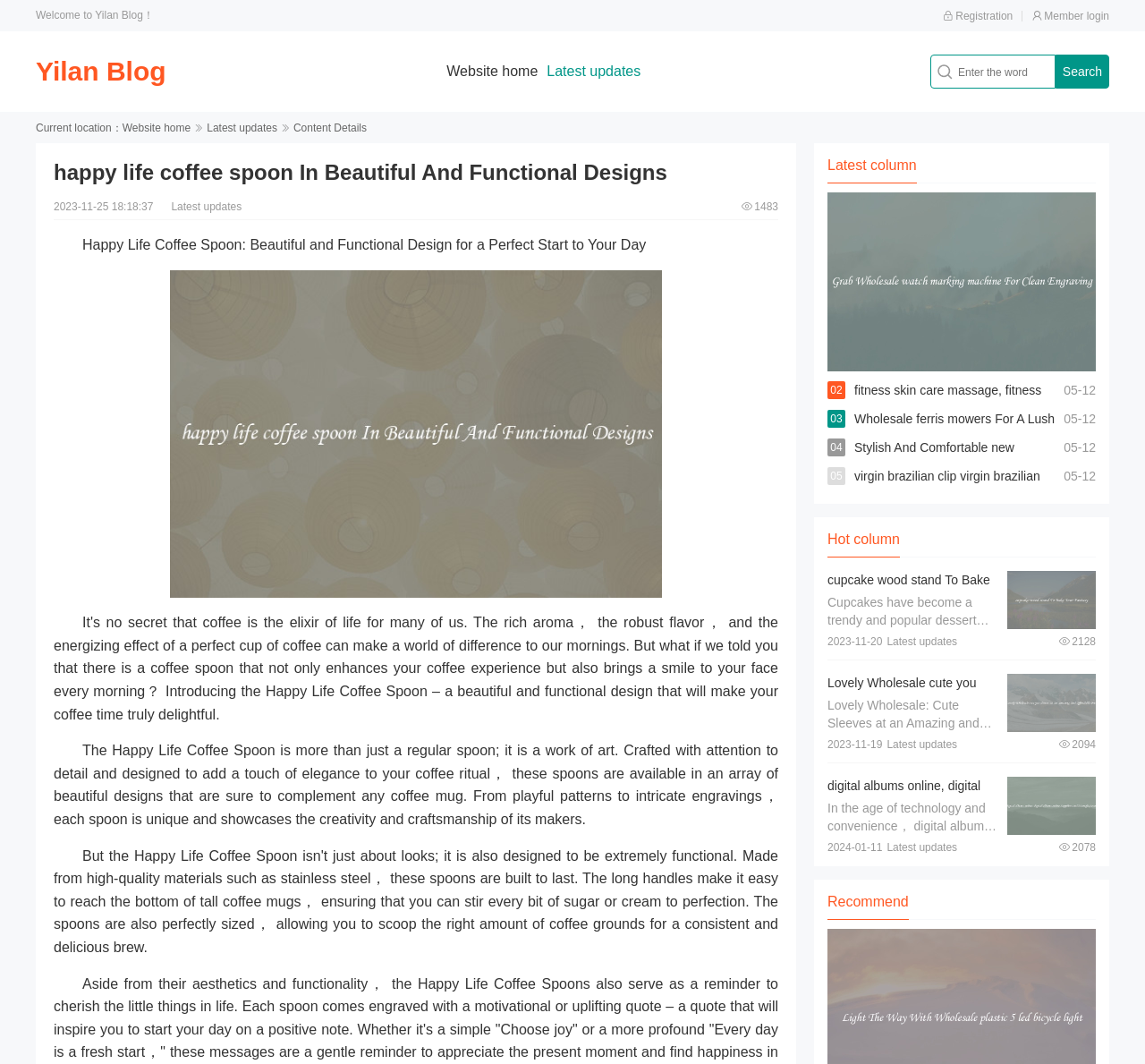Find the bounding box coordinates for the area that should be clicked to accomplish the instruction: "Login as a member".

[0.901, 0.009, 0.969, 0.021]